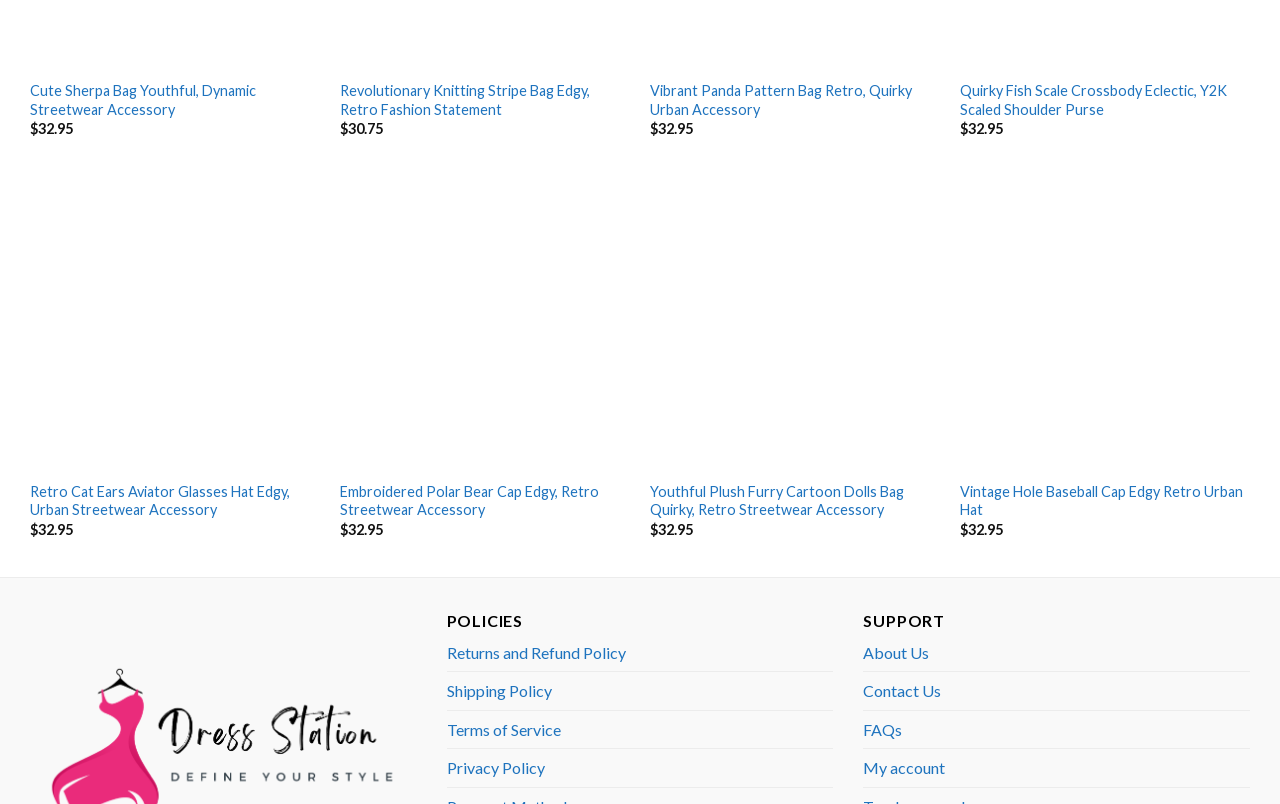Observe the image and answer the following question in detail: What is the name of the section that contains links to 'About Us', 'Contact Us', and 'FAQs'?

I found the section that contains links to 'About Us', 'Contact Us', and 'FAQs' by looking at the StaticText elements at the bottom of the page, and the section is named 'SUPPORT'.